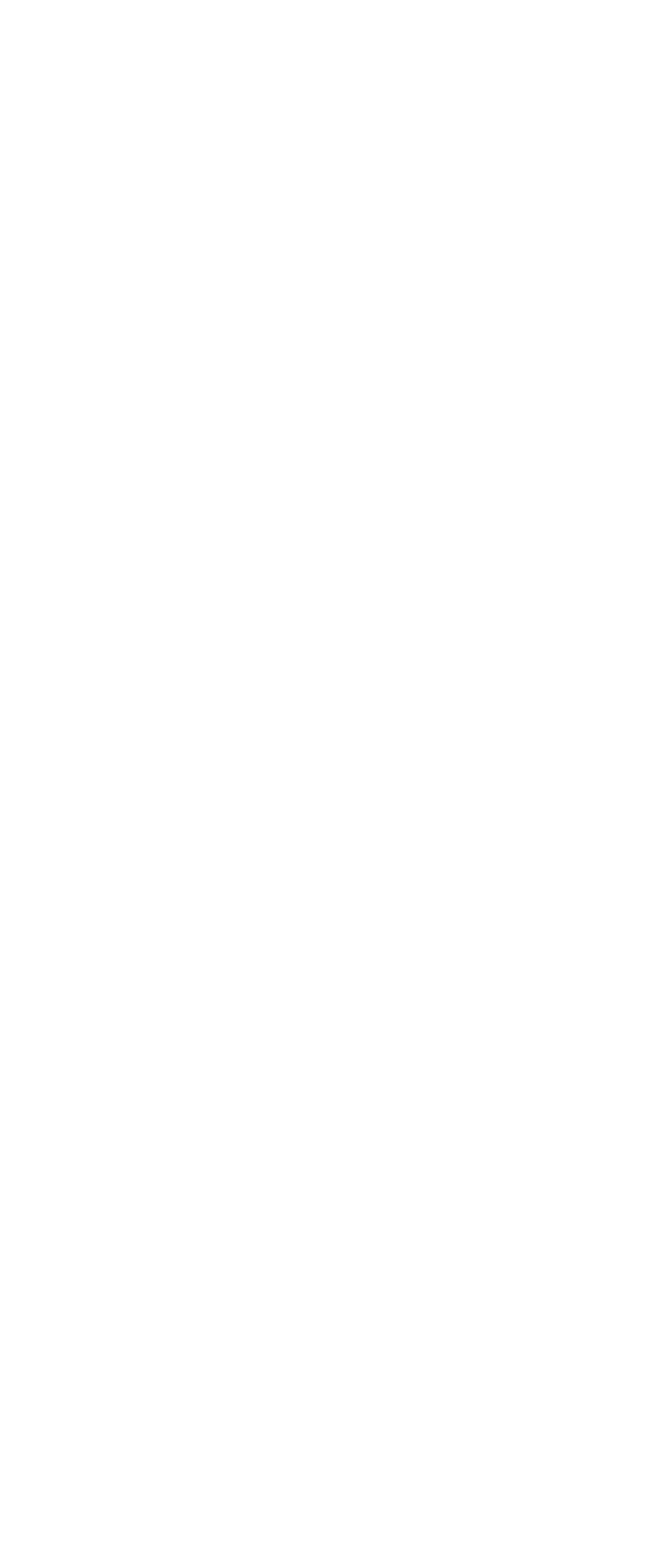Specify the bounding box coordinates of the element's area that should be clicked to execute the given instruction: "Get immediate support". The coordinates should be four float numbers between 0 and 1, i.e., [left, top, right, bottom].

[0.038, 0.445, 0.477, 0.47]